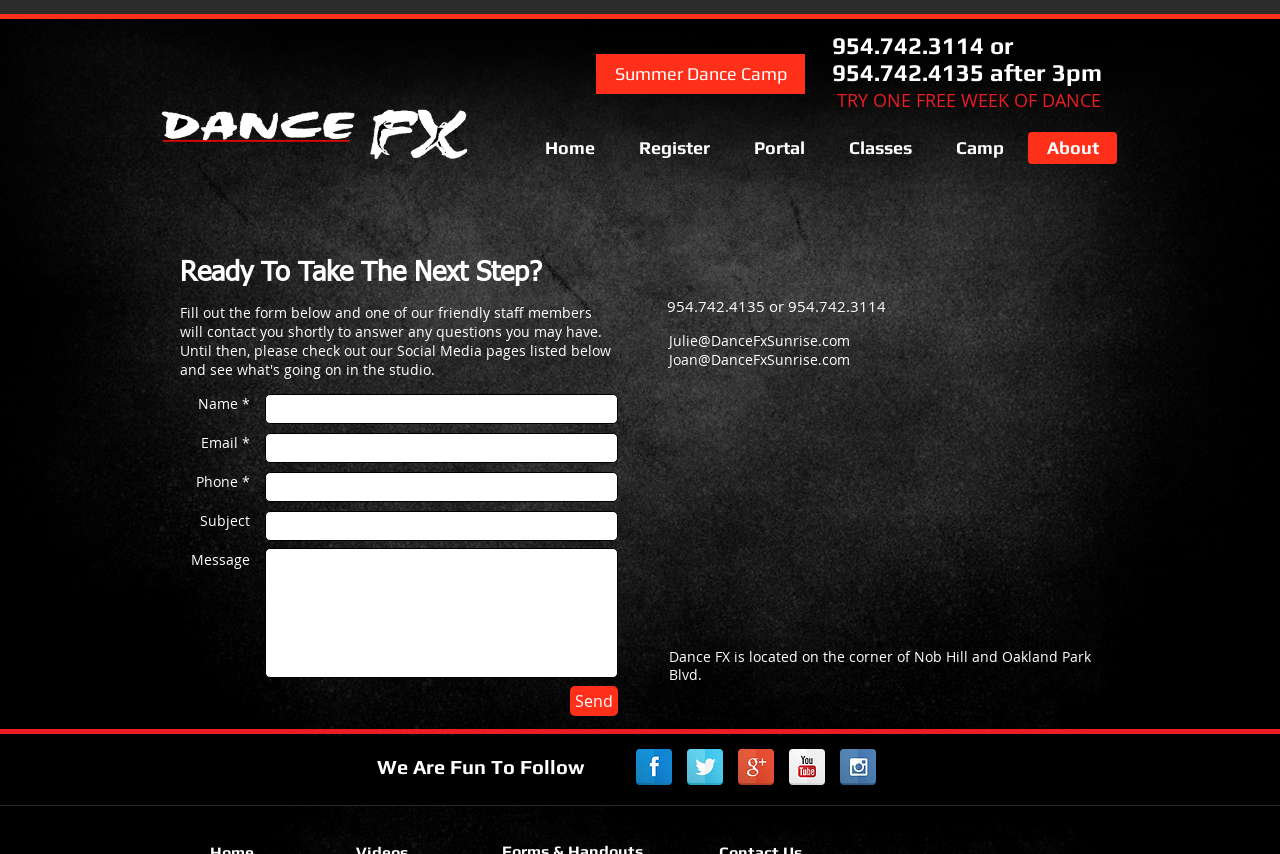What social media platforms does Dance FX have? Using the information from the screenshot, answer with a single word or phrase.

Facebook, Twitter, Google+, YouTube, Instagram